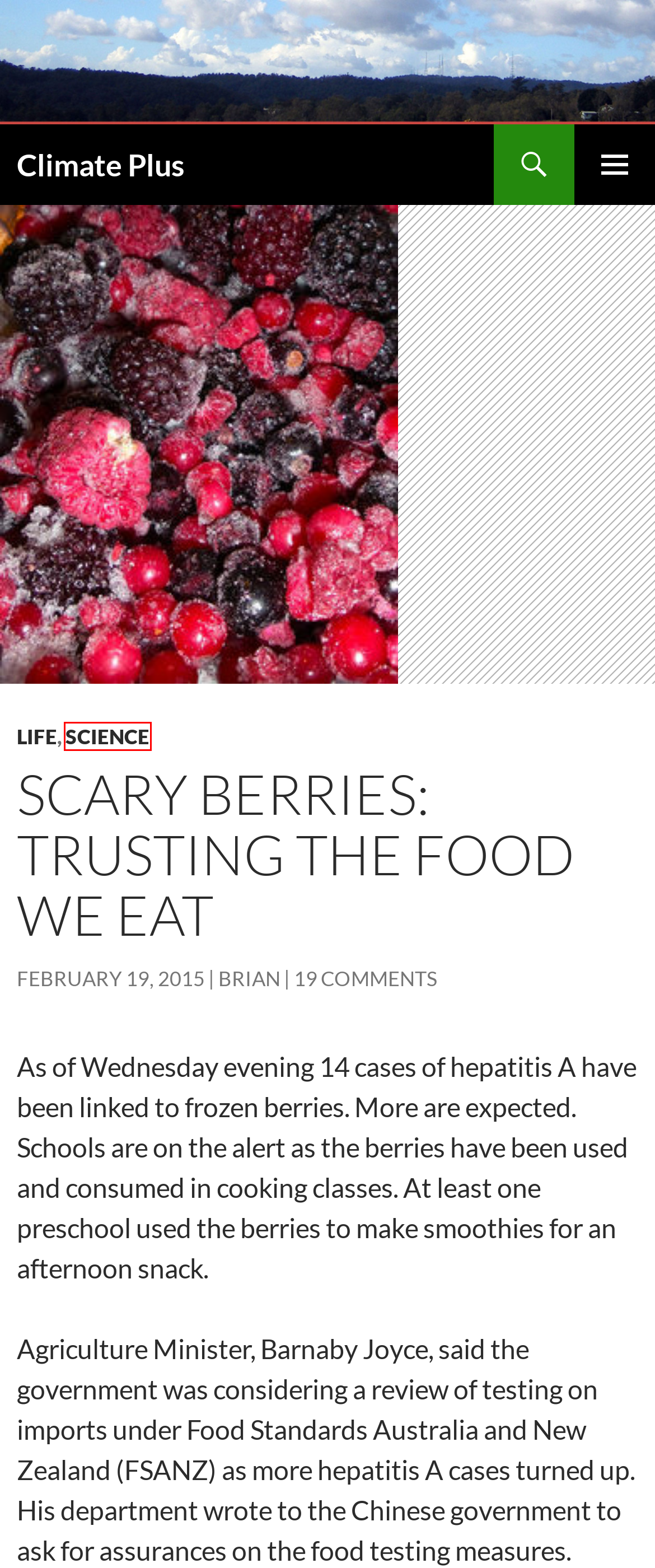You have a screenshot of a webpage with a red bounding box around an element. Choose the best matching webpage description that would appear after clicking the highlighted element. Here are the candidates:
A. Recent Posts | Climate Plus
B. Climate Plus | Climate change, sustainability, plus sundry other stuff
C. Science | Climate Plus
D. Cars | Climate Plus
E. Brian | Climate Plus
F. Climate Reports | Climate Plus
G. Life | Climate Plus
H. Temperature | Climate Plus

C